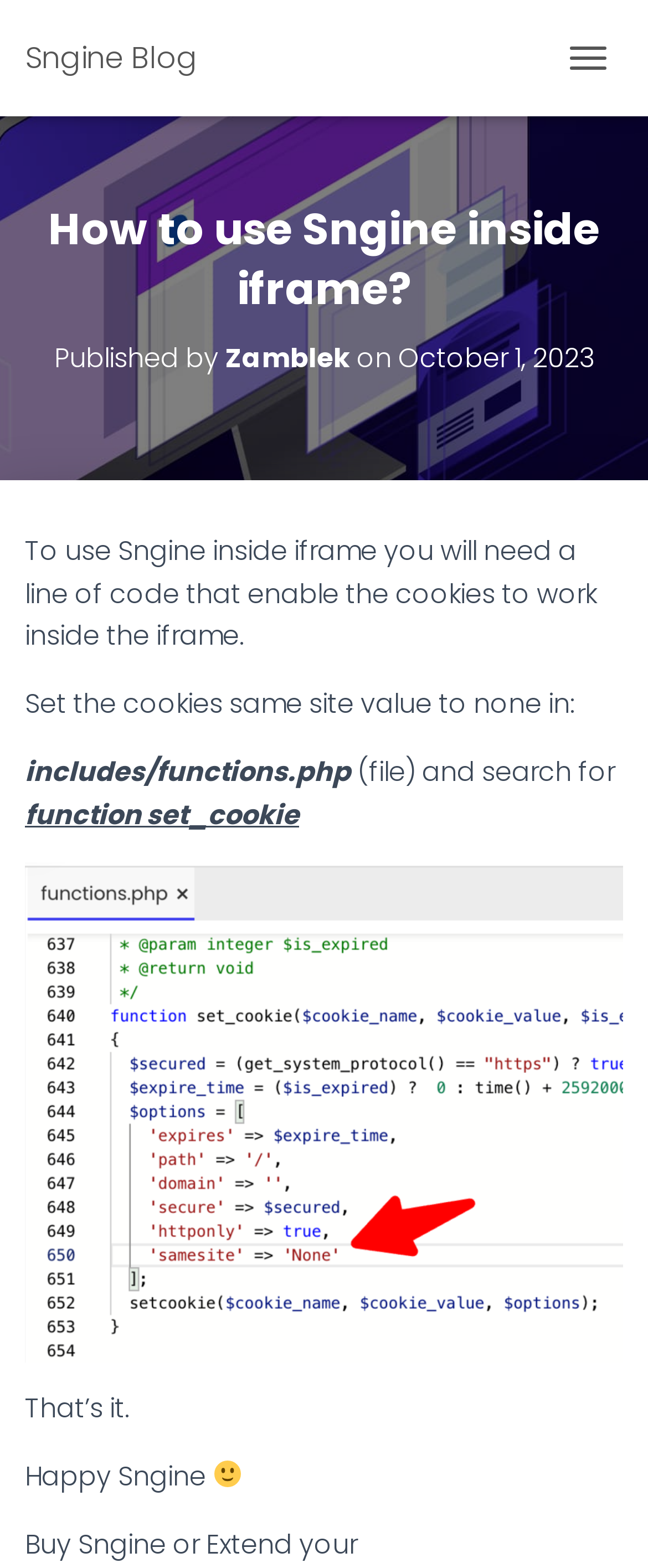Elaborate on the webpage's design and content in a detailed caption.

The webpage is a blog post titled "How to use Sngine inside iframe?" on the Sngine Blog. At the top left, there is a link to the Sngine Blog, and at the top right, there is a button to toggle navigation. Below the title, there is a heading indicating that the post was published by Zamblek on October 1, 2023, with a link to Zamblek's profile and a timestamp.

The main content of the post is a step-by-step guide on how to use Sngine inside an iframe. The guide consists of four paragraphs of text, with the first paragraph explaining the need for a line of code to enable cookies to work inside the iframe. The second paragraph provides more specific instructions, including searching for a function in a file called "includes/functions.php". The third paragraph appears to be a continuation of the instructions, and the fourth paragraph concludes the guide with a simple "That's it."

Below the guide, there is a figure, which is likely an image or a screenshot illustrating the instructions. At the very bottom of the page, there is a farewell message "Happy Sngine" accompanied by a smiling face emoji, which is an image.

On the right side of the page, near the bottom, there is a button with an image inside it, but the purpose of this button is not clear from the context.